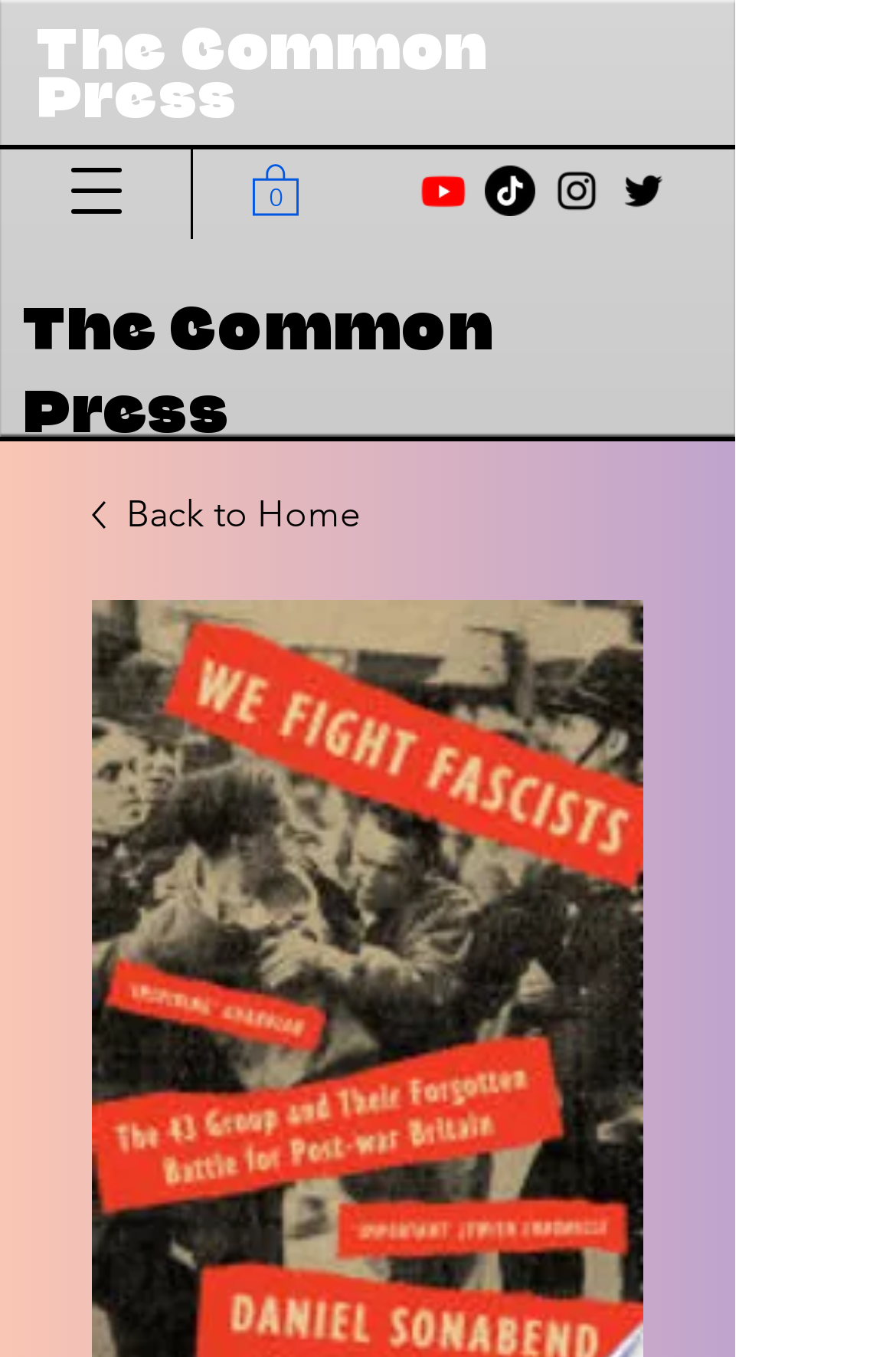Identify the bounding box coordinates for the element that needs to be clicked to fulfill this instruction: "Visit Youtube". Provide the coordinates in the format of four float numbers between 0 and 1: [left, top, right, bottom].

[0.467, 0.122, 0.523, 0.159]